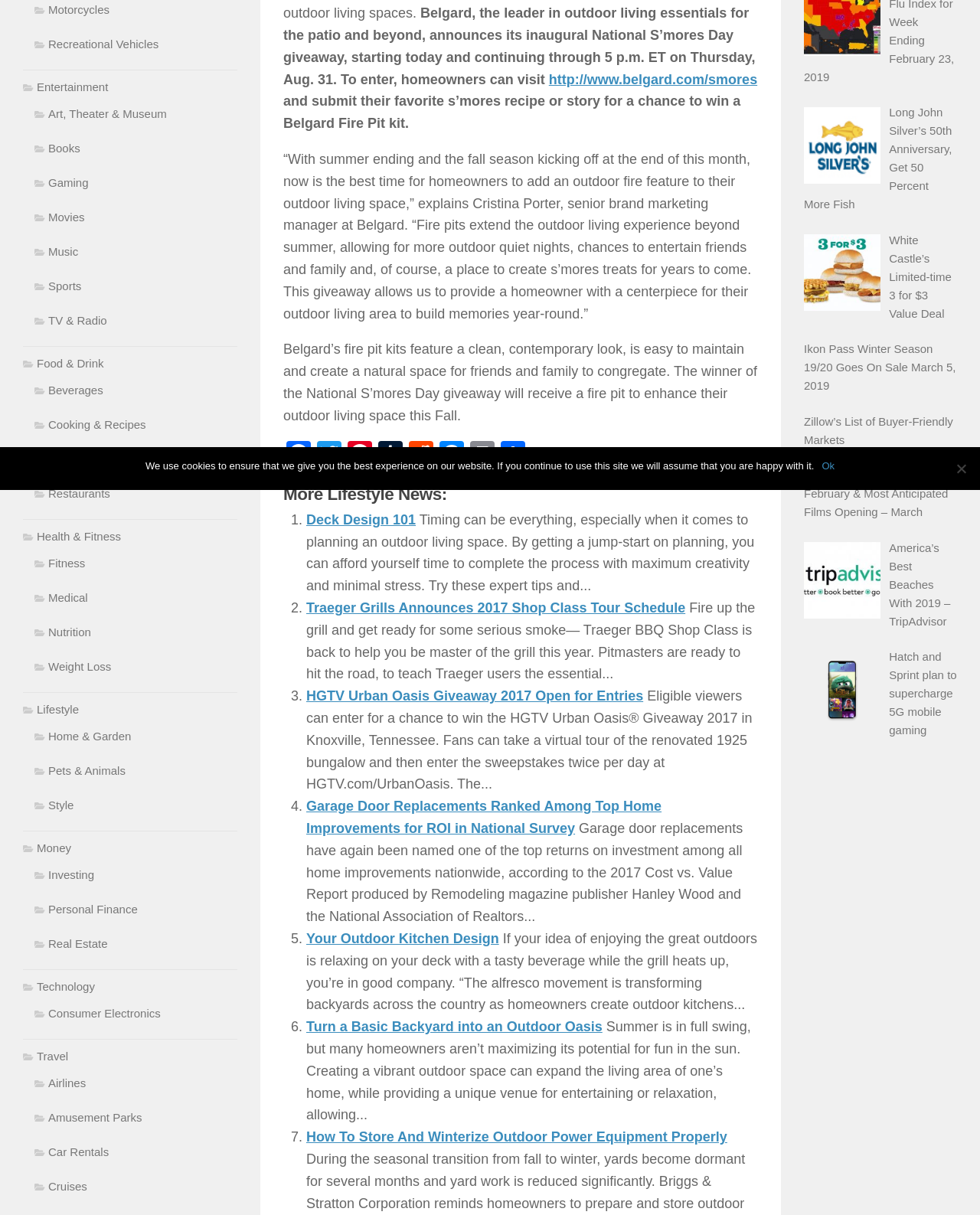Bounding box coordinates are specified in the format (top-left x, top-left y, bottom-right x, bottom-right y). All values are floating point numbers bounded between 0 and 1. Please provide the bounding box coordinate of the region this sentence describes: Your Outdoor Kitchen Design

[0.312, 0.766, 0.509, 0.779]